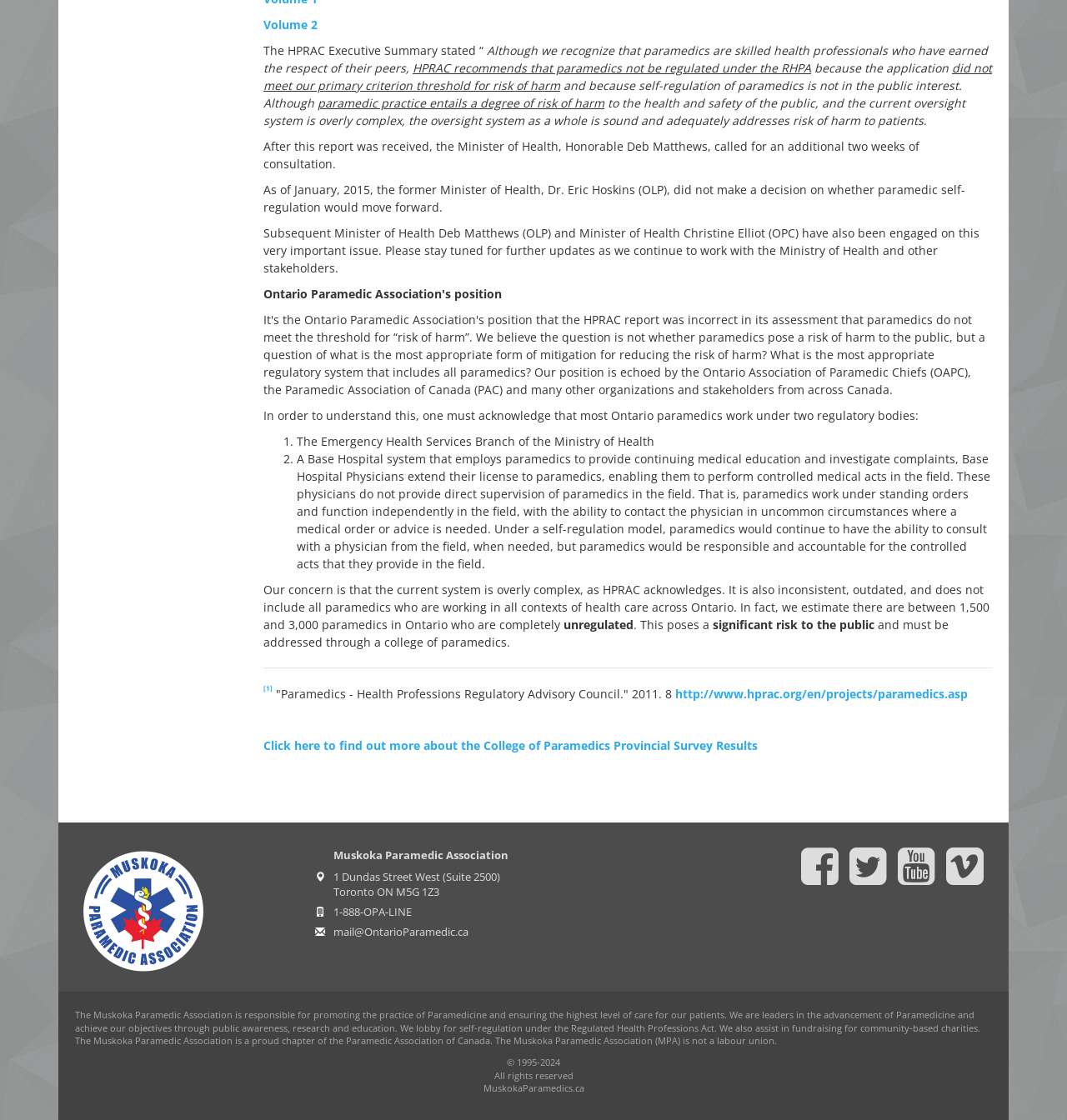What is the concern about the current system of paramedic regulation?
Carefully analyze the image and provide a thorough answer to the question.

The webpage states that the current system of paramedic regulation is overly complex, inconsistent, outdated, and does not include all paramedics who are working in all contexts of health care across Ontario.